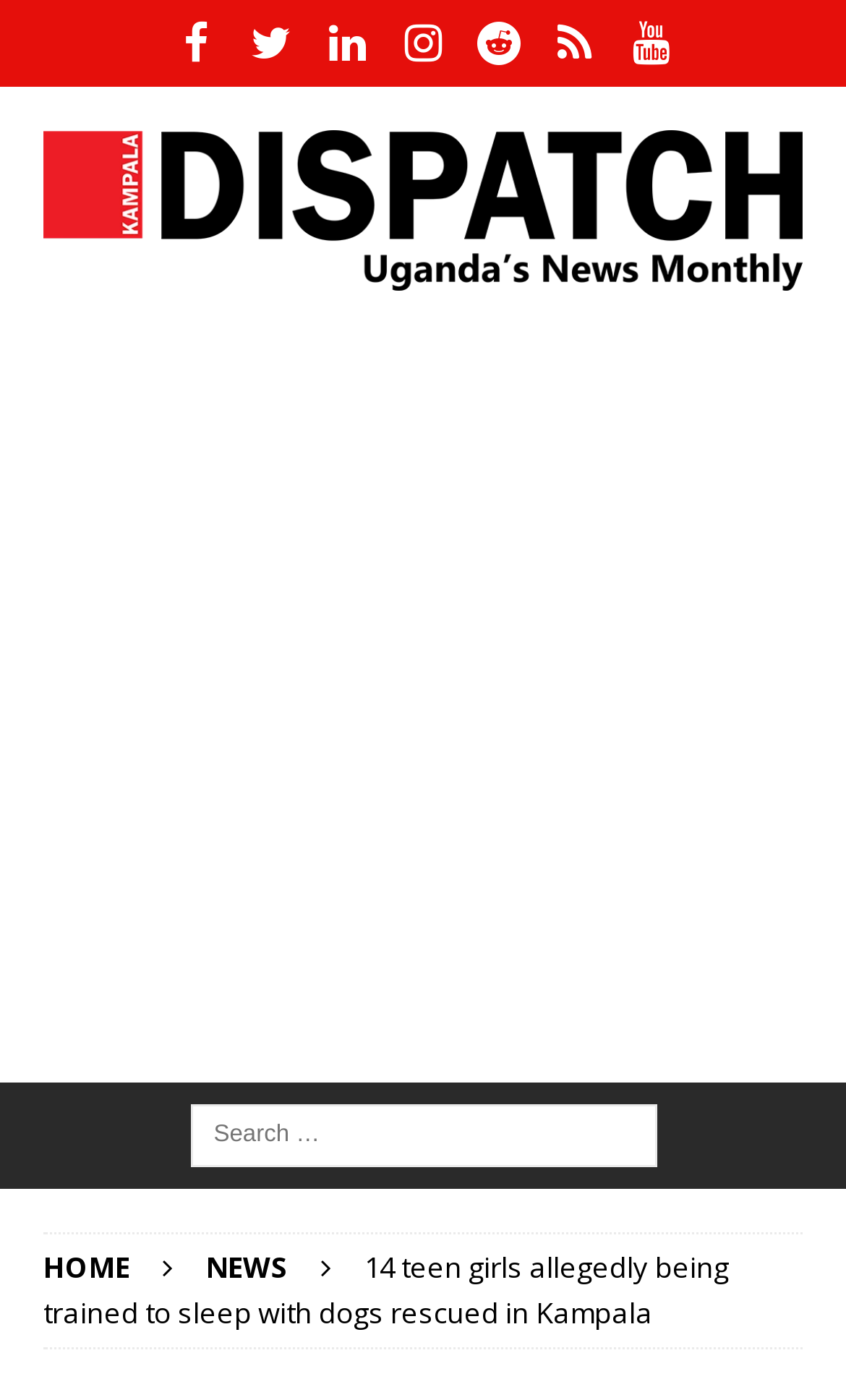Explain the features and main sections of the webpage comprehensively.

The webpage appears to be a news article page, with a focus on a specific story about the Uganda Police Force rescuing 14 girls from a guesthouse in Kampala. 

At the top of the page, there are six social media links, including Facebook, Twitter, LinkedIn, Instagram, Reddit, and Feed, aligned horizontally and taking up about a quarter of the page width. 

Below the social media links, there is a logo of Kampala Dispatch, which spans almost the entire page width. 

The main content of the page is divided into two sections. The top section, which takes up about two-thirds of the page height, contains an advertisement in the form of an iframe. 

The bottom section, which takes up about one-third of the page height, contains a search bar on the left, with a search box labeled "Search for:". On the right, there are three links: "HOME", "NEWS", and a headline that summarizes the main story, "14 teen girls allegedly being trained to sleep with dogs rescued in Kampala". This headline is also the title of the webpage.